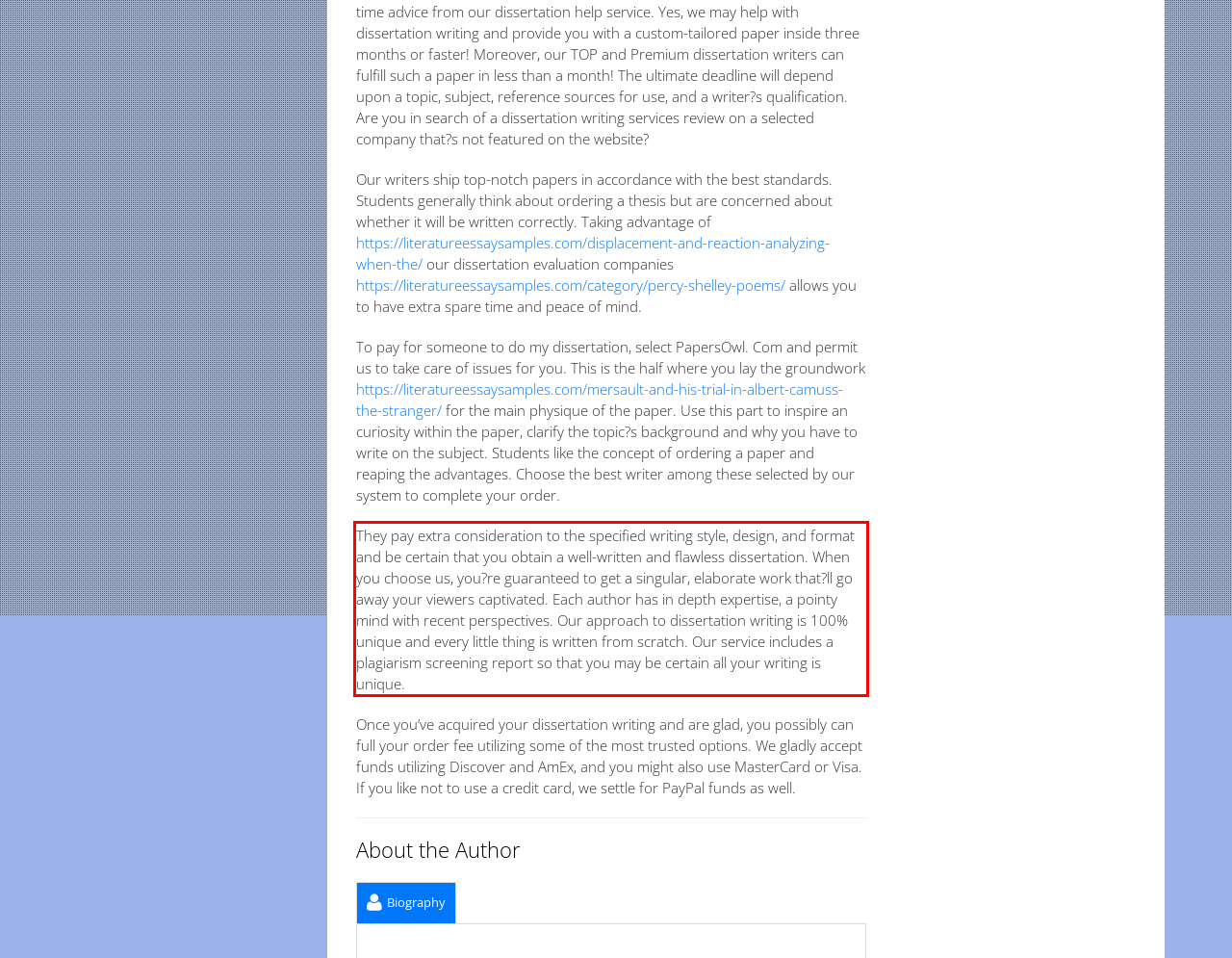Given a screenshot of a webpage containing a red rectangle bounding box, extract and provide the text content found within the red bounding box.

They pay extra consideration to the specified writing style, design, and format and be certain that you obtain a well-written and flawless dissertation. When you choose us, you?re guaranteed to get a singular, elaborate work that?ll go away your viewers captivated. Each author has in depth expertise, a pointy mind with recent perspectives. Our approach to dissertation writing is 100% unique and every little thing is written from scratch. Our service includes a plagiarism screening report so that you may be certain all your writing is unique.